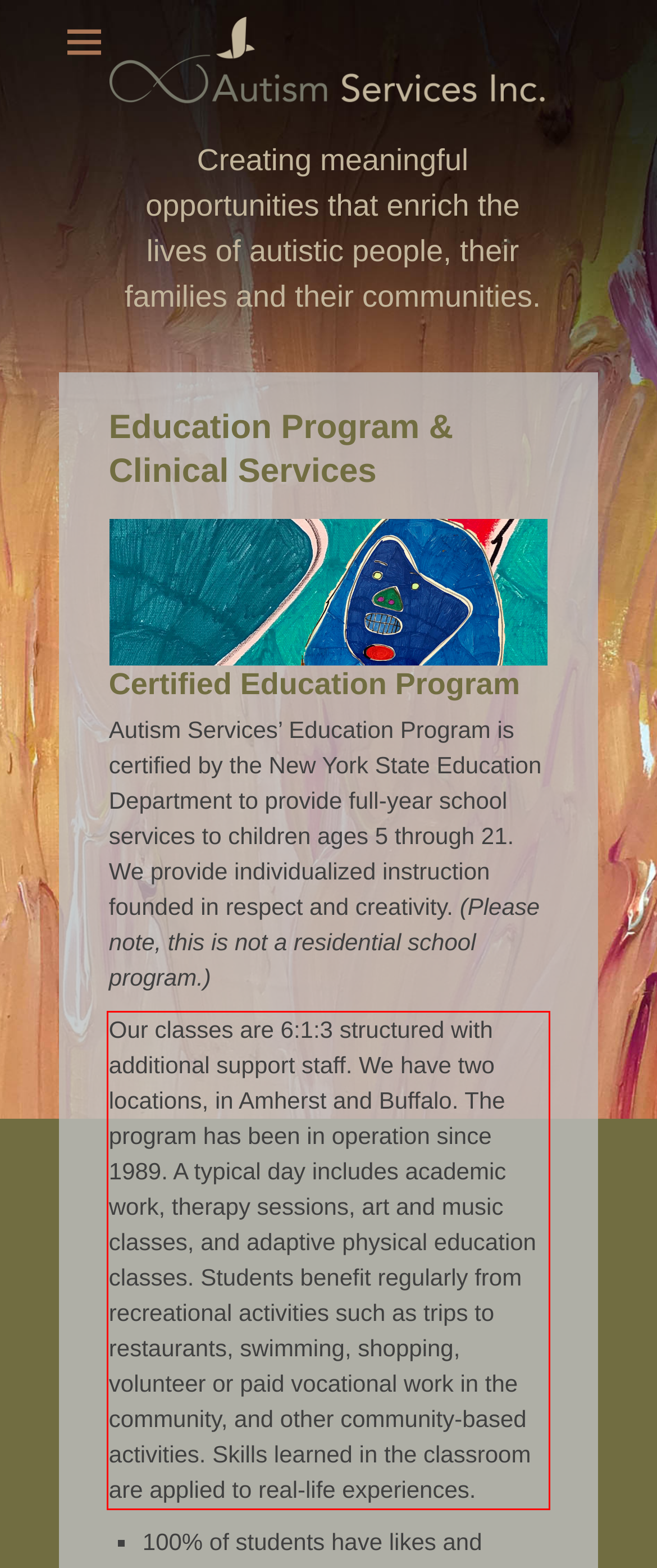Examine the screenshot of the webpage, locate the red bounding box, and generate the text contained within it.

Our classes are 6:1:3 structured with additional support staff. We have two locations, in Amherst and Buffalo. The program has been in operation since 1989. A typical day includes academic work, therapy sessions, art and music classes, and adaptive physical education classes. Students benefit regularly from recreational activities such as trips to restaurants, swimming, shopping, volunteer or paid vocational work in the community, and other community-based activities. Skills learned in the classroom are applied to real-life experiences.